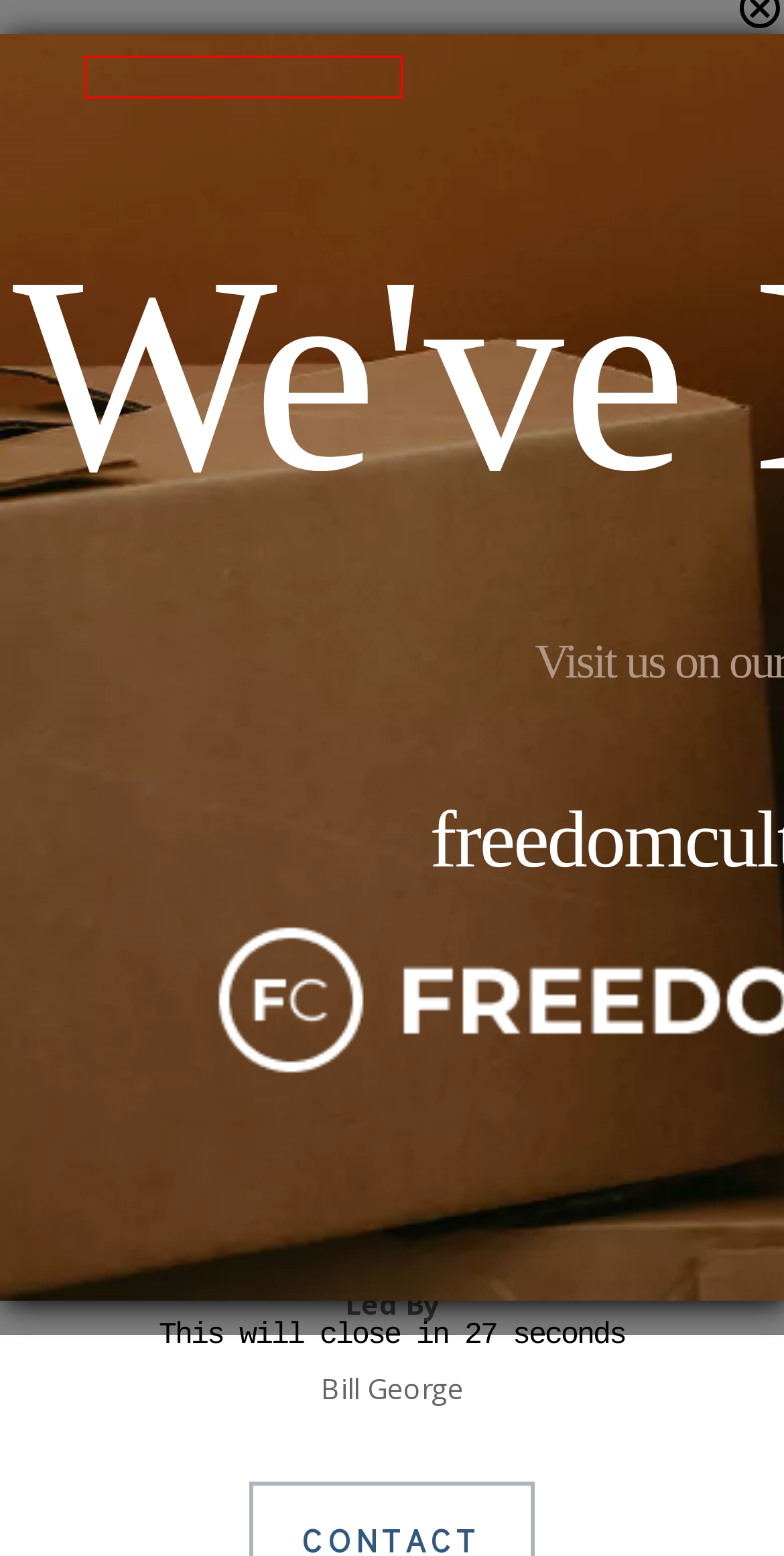You are given a screenshot of a webpage with a red rectangle bounding box around an element. Choose the best webpage description that matches the page after clicking the element in the bounding box. Here are the candidates:
A. Journey Groups - Voice of Triumph
B. Voice of Triumph - Home
C. Growth Track Ministries - Voice of Triumph
D. Voice of Triumph - About
E. Kids Ministry - Voice of Triumph
F. Contact Us - Voice of Triumph
G. - Voice of Triumph
H. Youth Ministries - Voice of Triumph

B